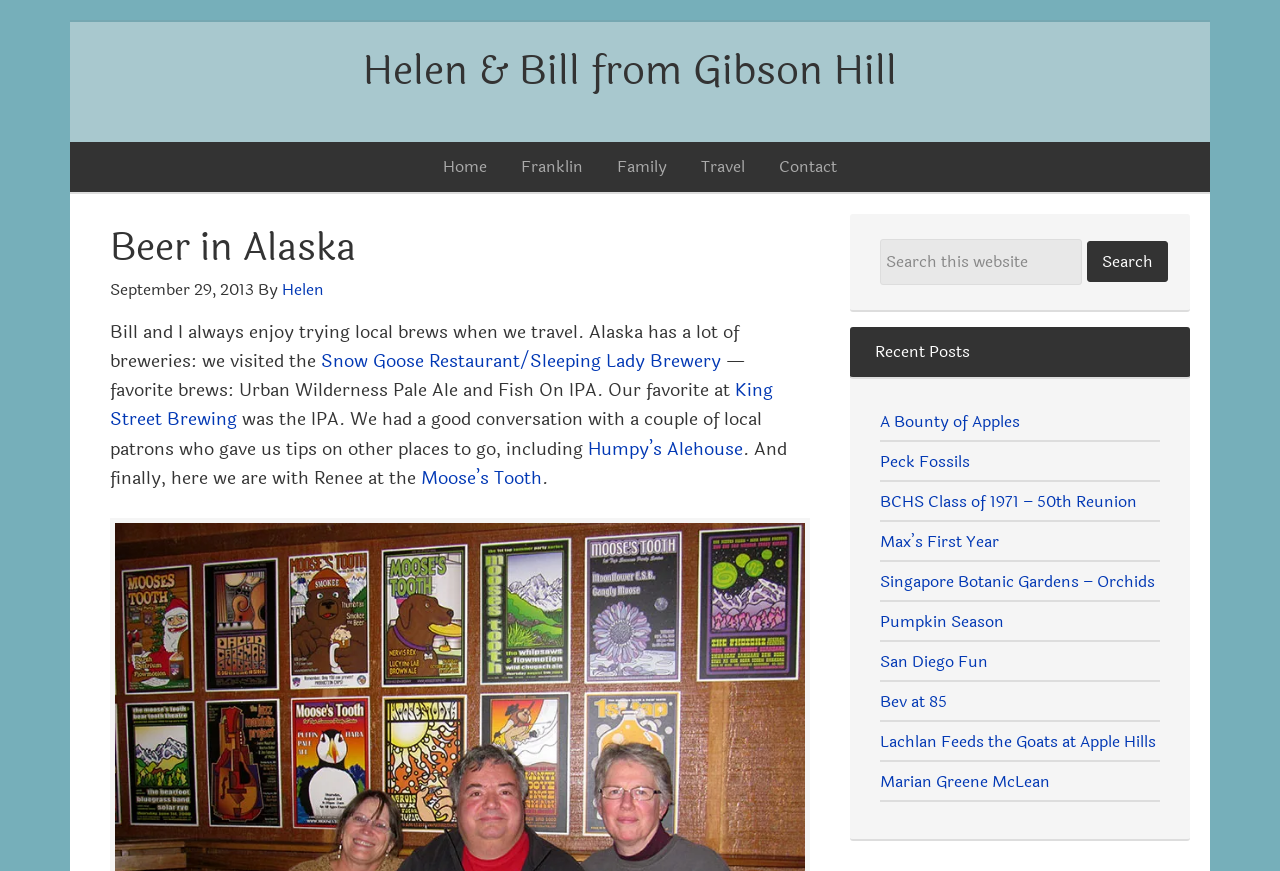Find the bounding box coordinates for the element that must be clicked to complete the instruction: "Read the post about Beer in Alaska". The coordinates should be four float numbers between 0 and 1, indicated as [left, top, right, bottom].

[0.086, 0.257, 0.633, 0.312]